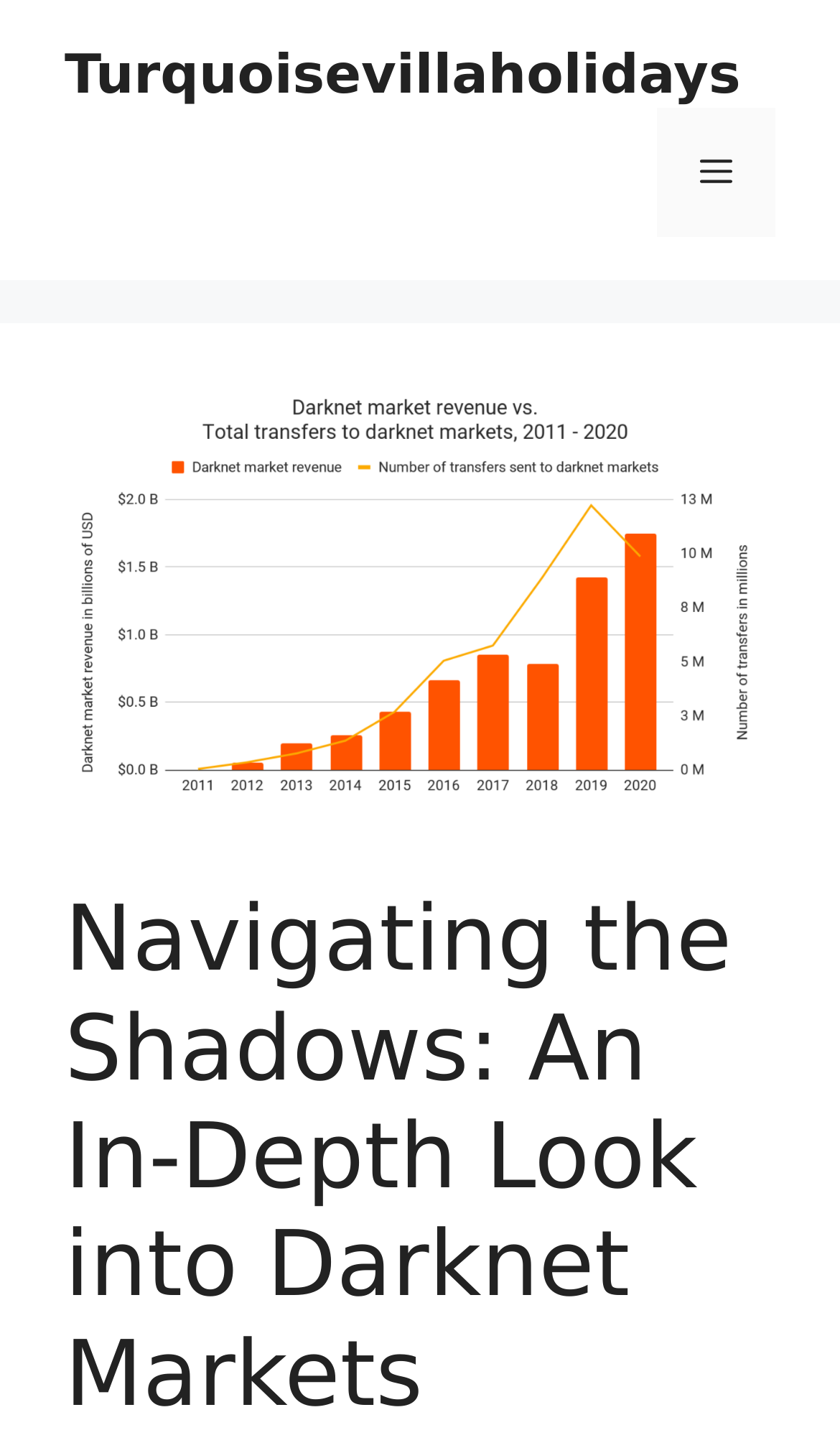Using the format (top-left x, top-left y, bottom-right x, bottom-right y), provide the bounding box coordinates for the described UI element. All values should be floating point numbers between 0 and 1: Menu

[0.782, 0.074, 0.923, 0.164]